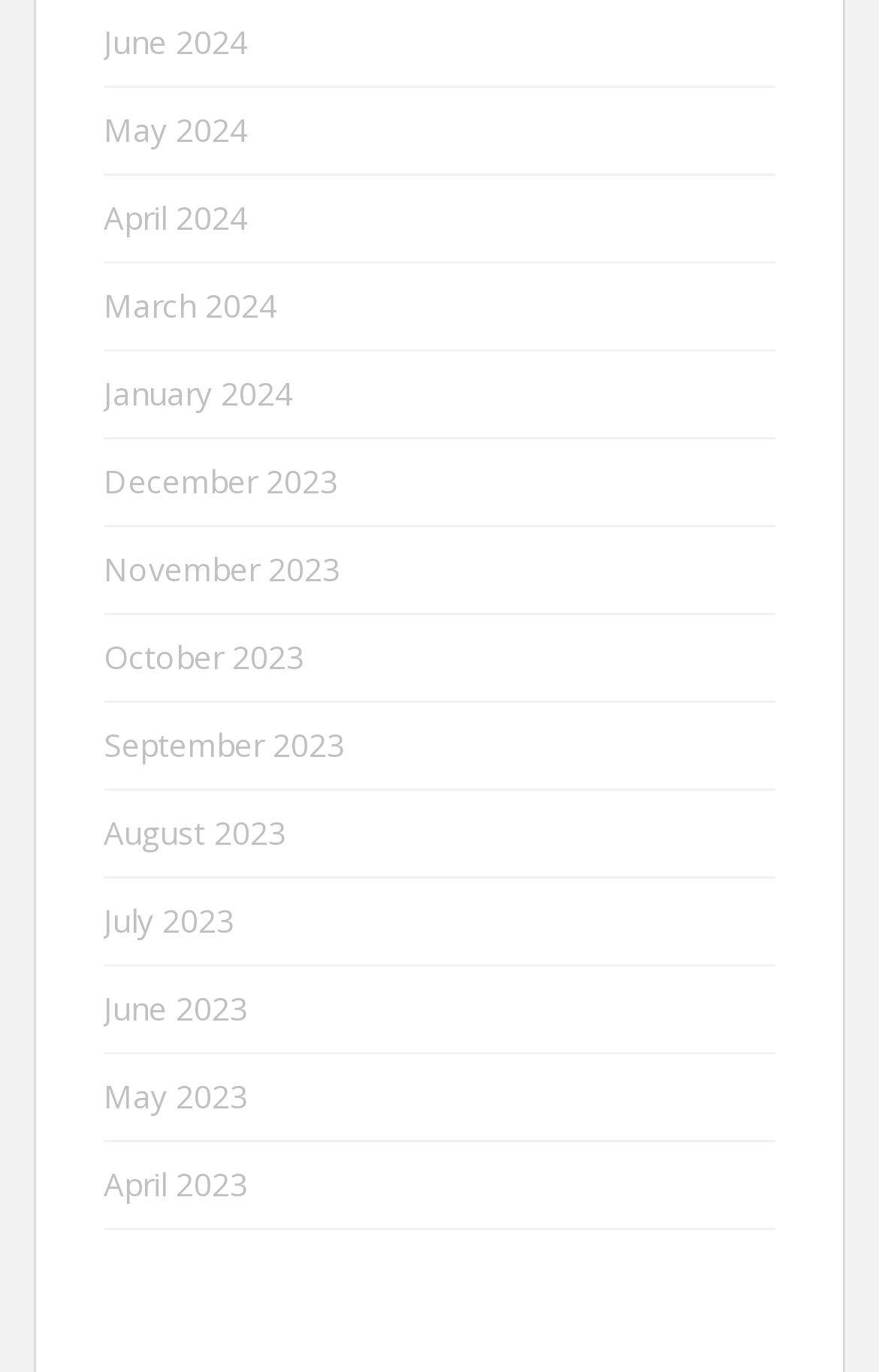Please answer the following question using a single word or phrase: 
What is the width of the link 'December 2023'?

0.267